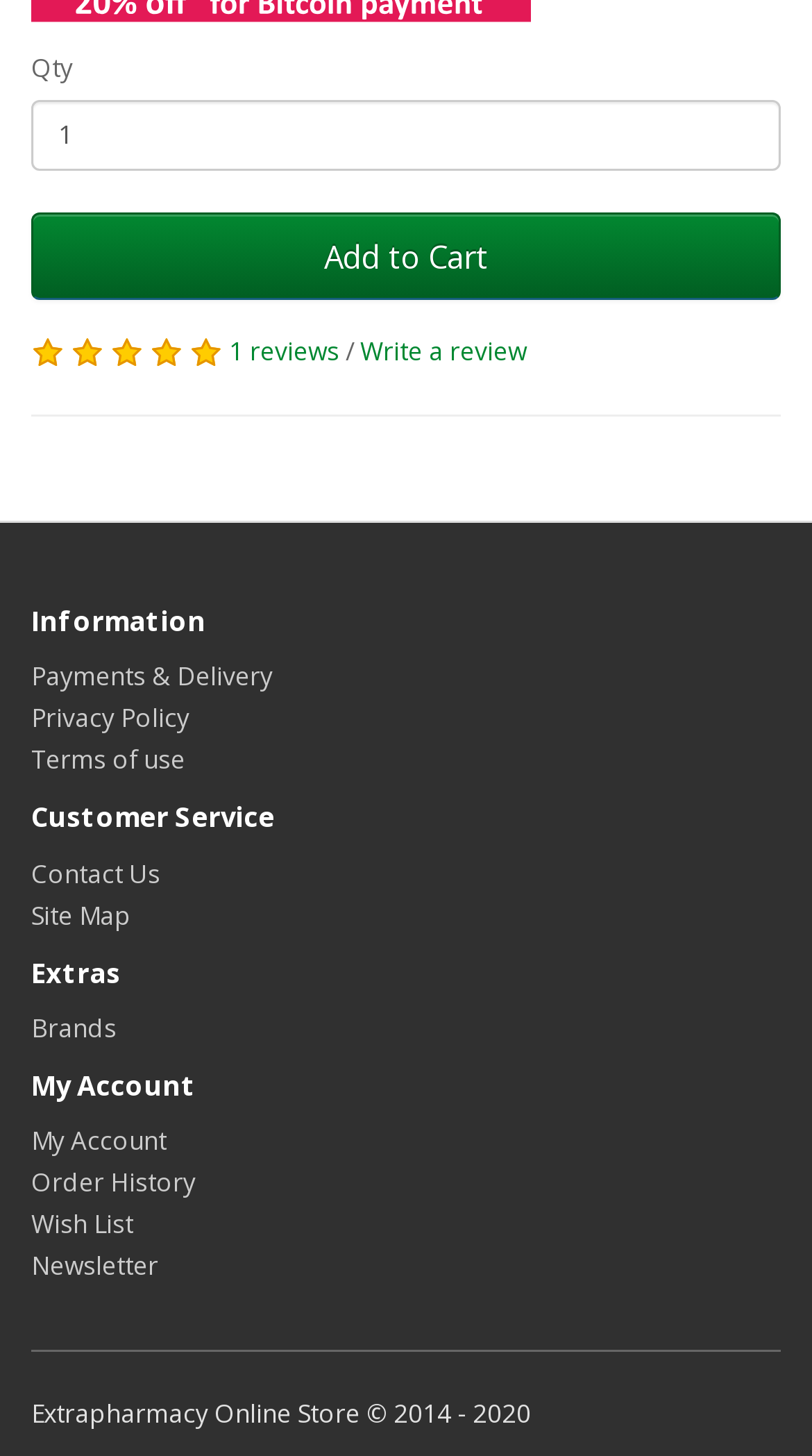Based on the image, provide a detailed response to the question:
What is the purpose of the 'Write a review' link?

The 'Write a review' link is located next to the '1 reviews' link, which suggests that it is used to write a review for the product. This is a common feature in e-commerce websites, where users can share their experiences with products.